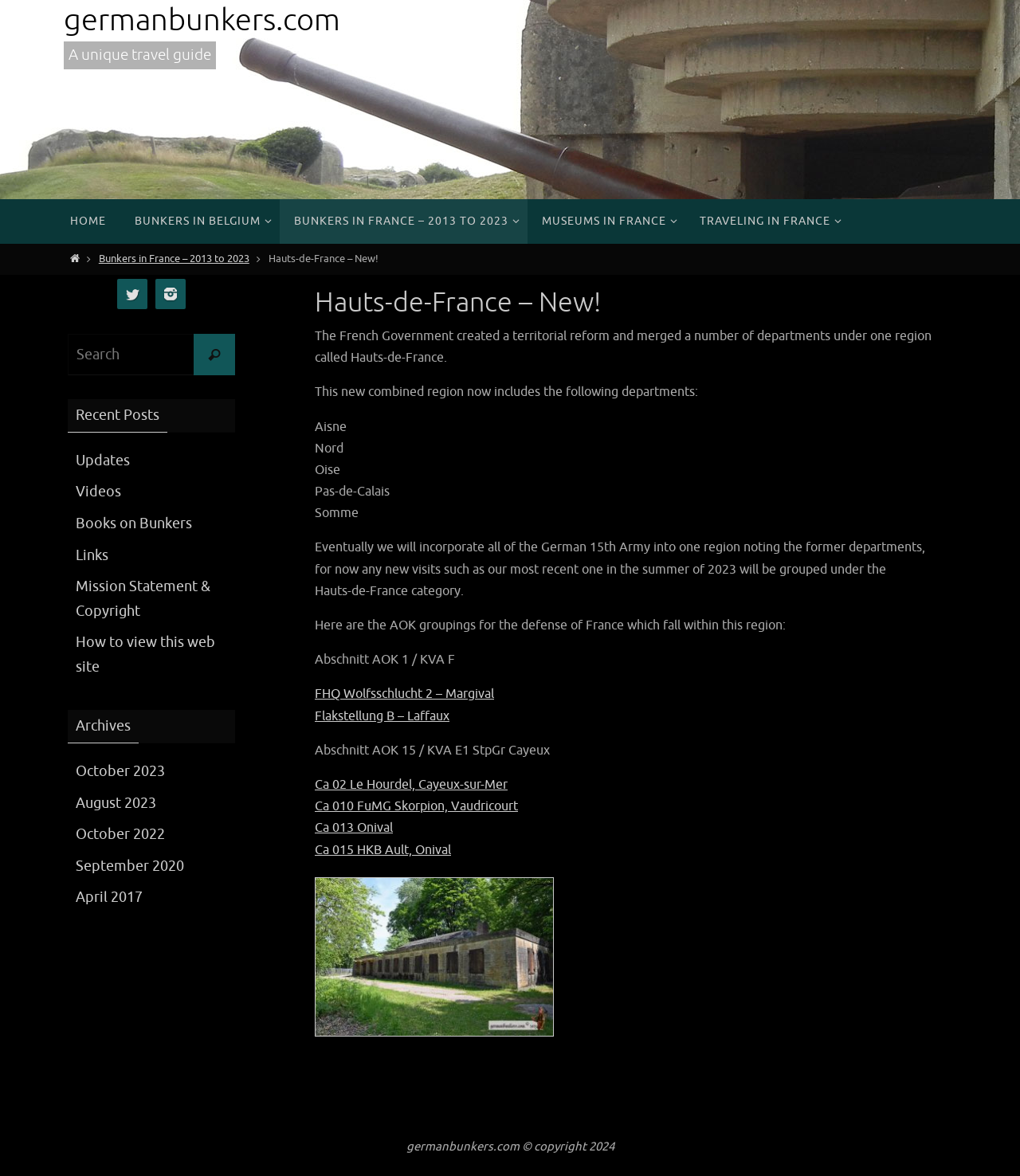Locate the bounding box coordinates of the area to click to fulfill this instruction: "Follow the Twitter link". The bounding box should be presented as four float numbers between 0 and 1, in the order [left, top, right, bottom].

[0.115, 0.237, 0.145, 0.264]